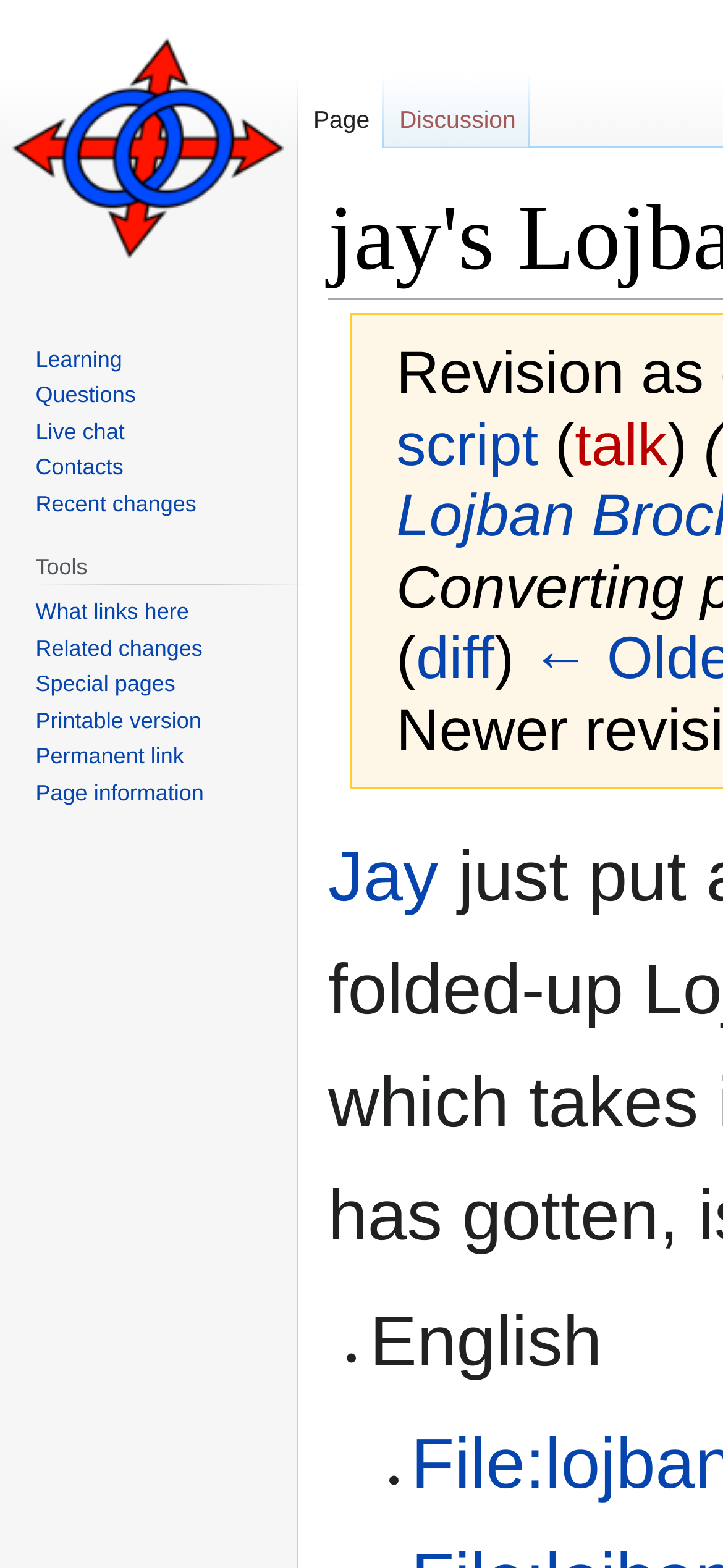Find the bounding box coordinates of the clickable element required to execute the following instruction: "visit the main page". Provide the coordinates as four float numbers between 0 and 1, i.e., [left, top, right, bottom].

[0.0, 0.0, 0.41, 0.189]